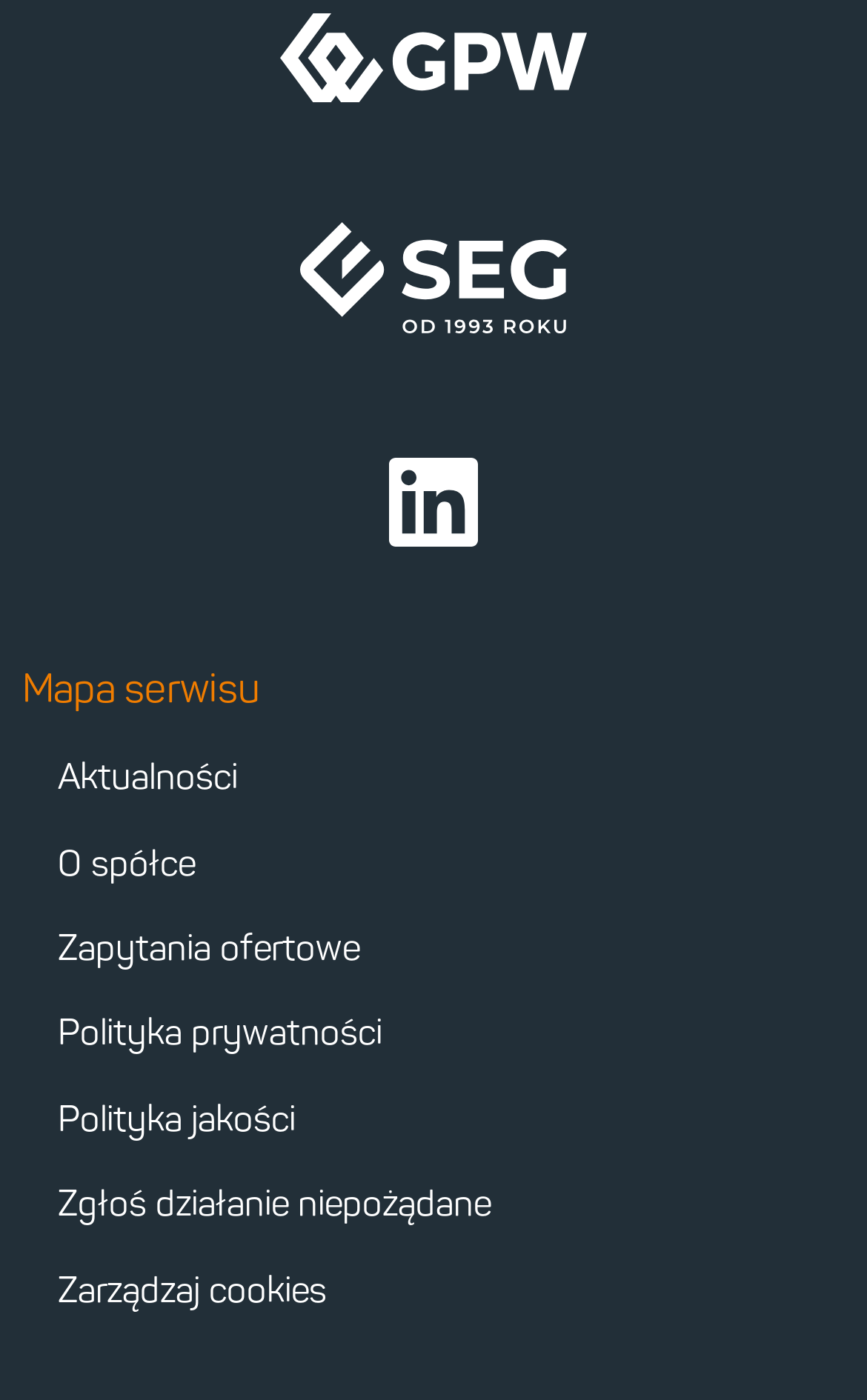Locate the bounding box coordinates of the region to be clicked to comply with the following instruction: "View site map". The coordinates must be four float numbers between 0 and 1, in the form [left, top, right, bottom].

[0.026, 0.473, 0.974, 0.513]